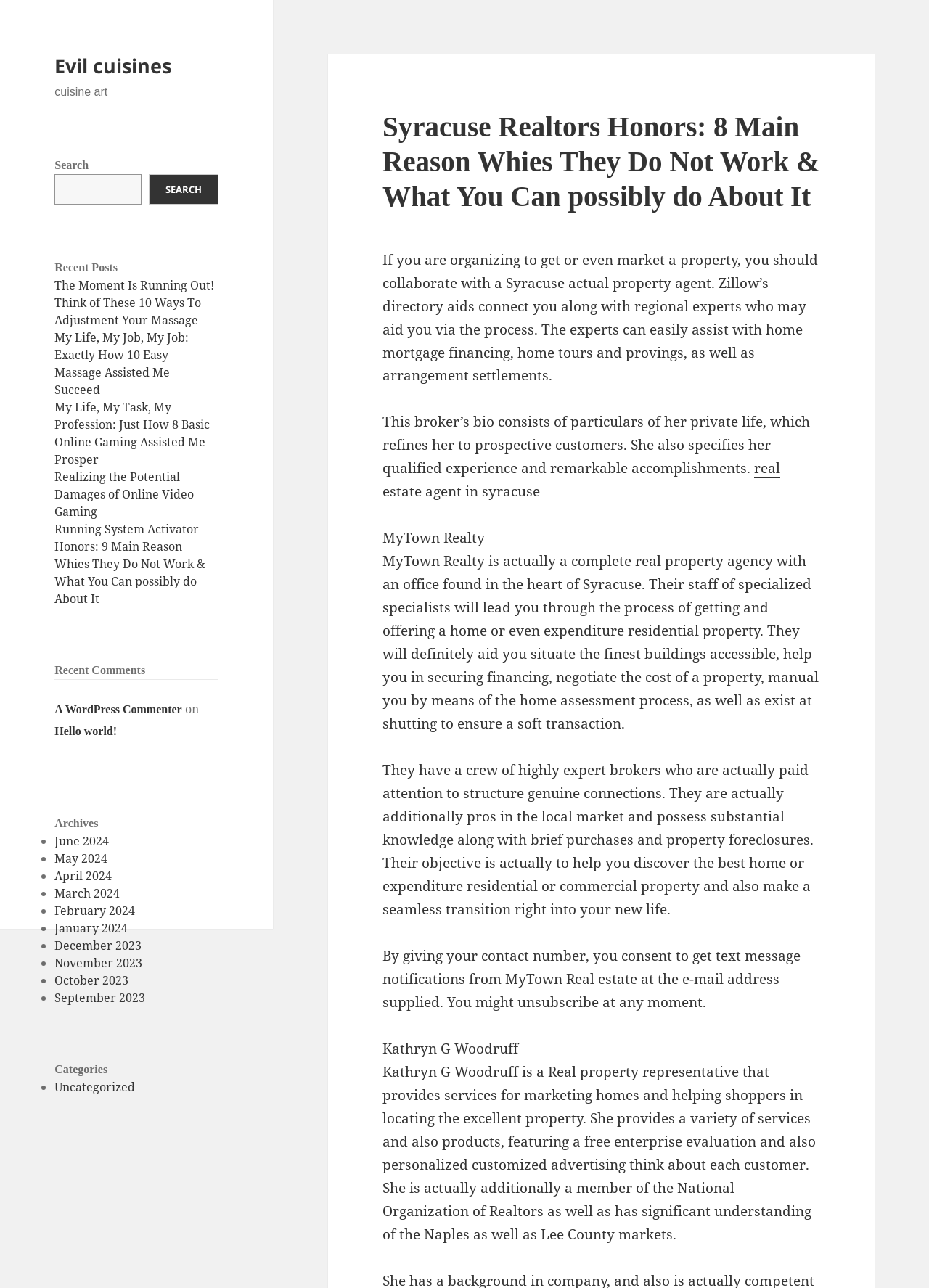What is the name of the person whose bio is mentioned on the webpage?
Could you give a comprehensive explanation in response to this question?

The question can be answered by looking at the text content of the webpage, specifically the section that talks about a person's bio. The text mentions that the broker’s bio consists of particulars of her private life, and later mentions the name 'Kathryn G Woodruff'.